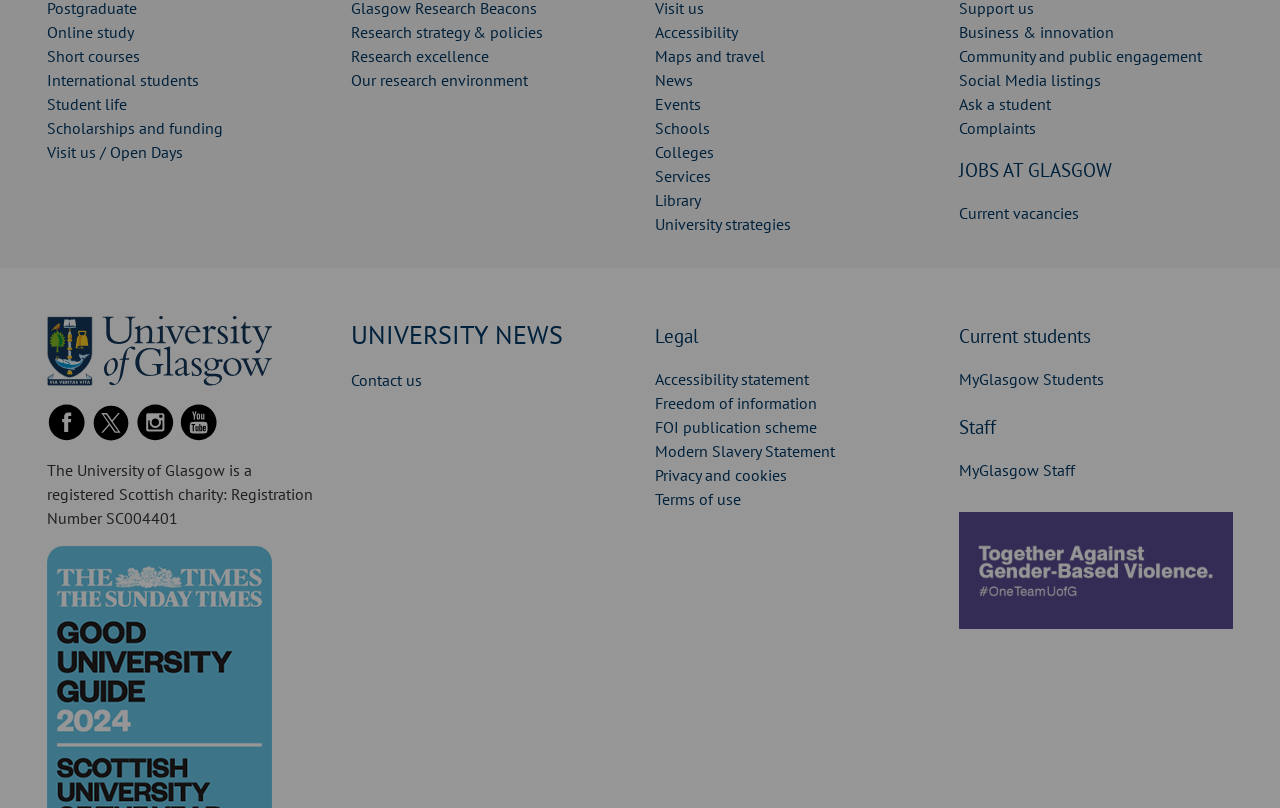Pinpoint the bounding box coordinates of the clickable area needed to execute the instruction: "Contact the University". The coordinates should be specified as four float numbers between 0 and 1, i.e., [left, top, right, bottom].

[0.274, 0.458, 0.33, 0.483]